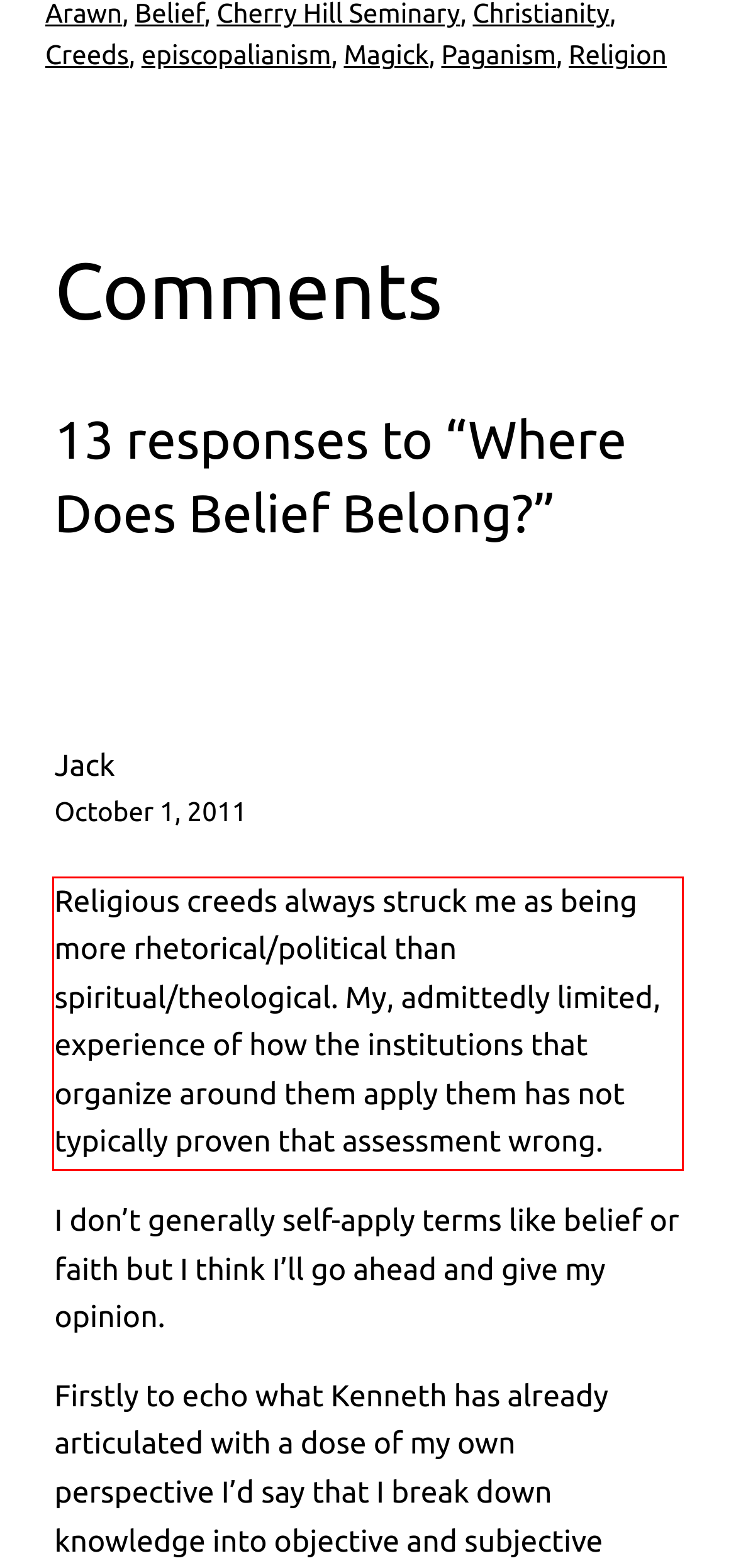You are provided with a screenshot of a webpage containing a red bounding box. Please extract the text enclosed by this red bounding box.

Religious creeds always struck me as being more rhetorical/political than spiritual/theological. My, admittedly limited, experience of how the institutions that organize around them apply them has not typically proven that assessment wrong.